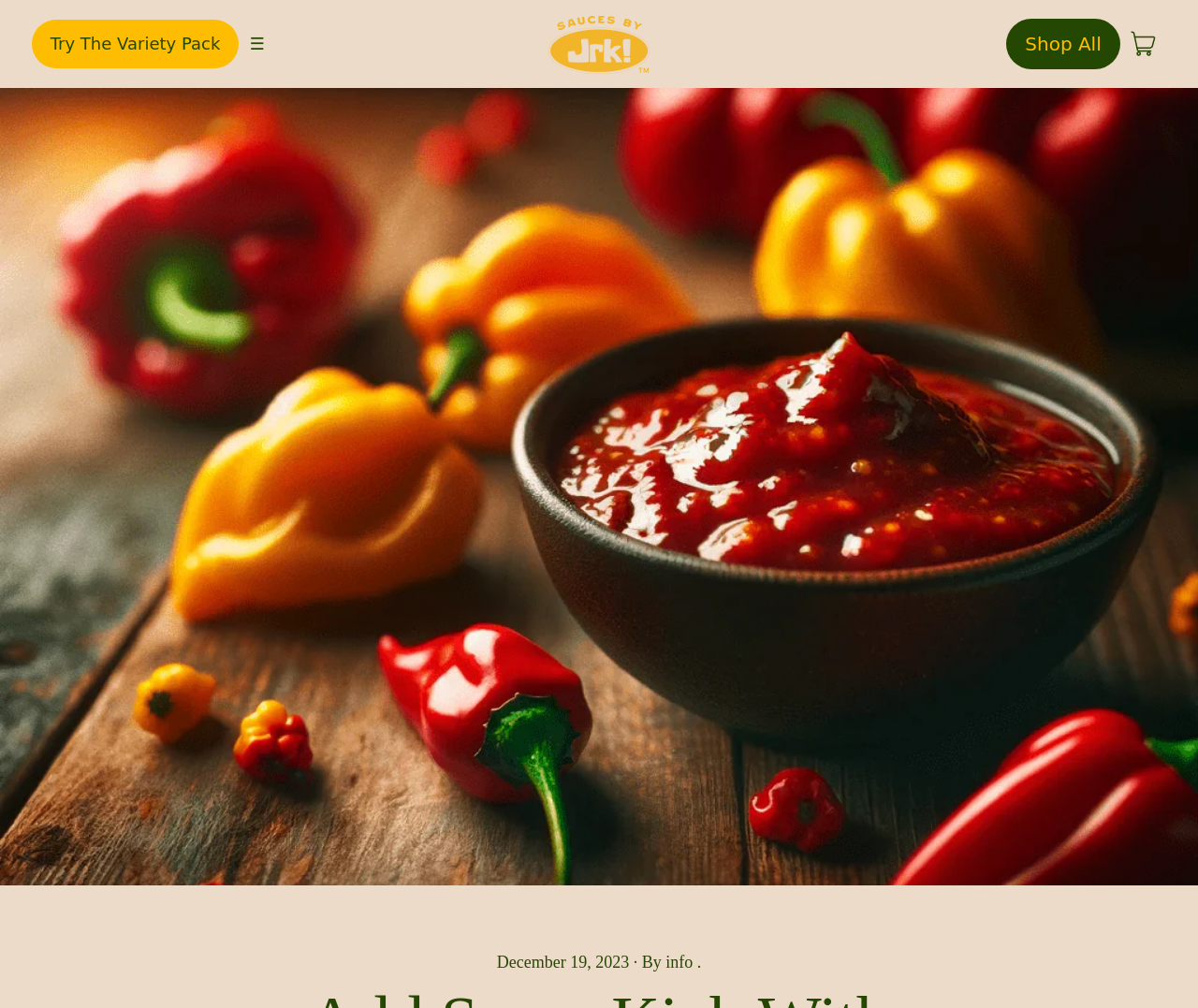Calculate the bounding box coordinates for the UI element based on the following description: "☰". Ensure the coordinates are four float numbers between 0 and 1, i.e., [left, top, right, bottom].

[0.199, 0.012, 0.247, 0.074]